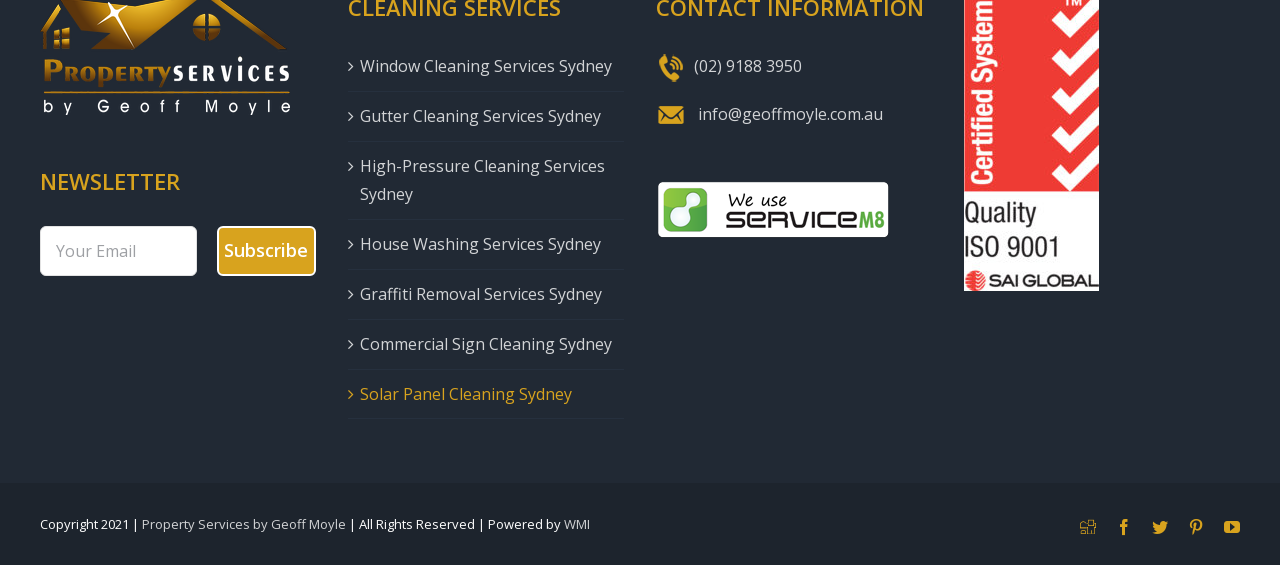Refer to the screenshot and give an in-depth answer to this question: What social media platforms does the company have?

The social media platforms can be found at the bottom-right section of the webpage, represented by their respective icons. These platforms include Digg, Facebook, Twitter, Pinterest, and YouTube.